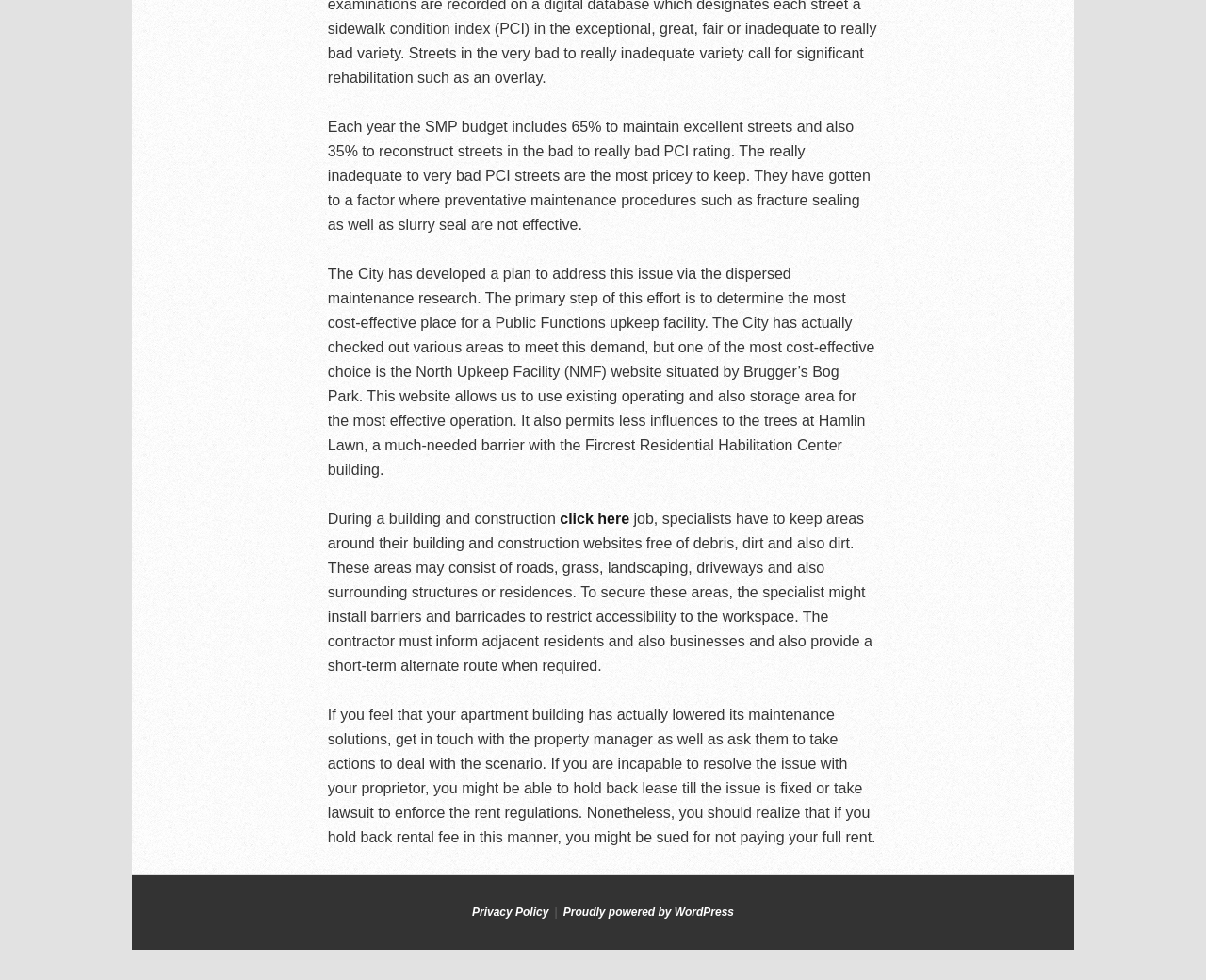Find the coordinates for the bounding box of the element with this description: "Privacy Policy".

[0.391, 0.924, 0.455, 0.938]